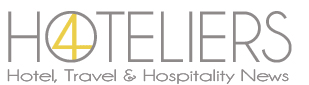What type of news does the publication provide? Examine the screenshot and reply using just one word or a brief phrase.

Hotel, Travel & Hospitality News